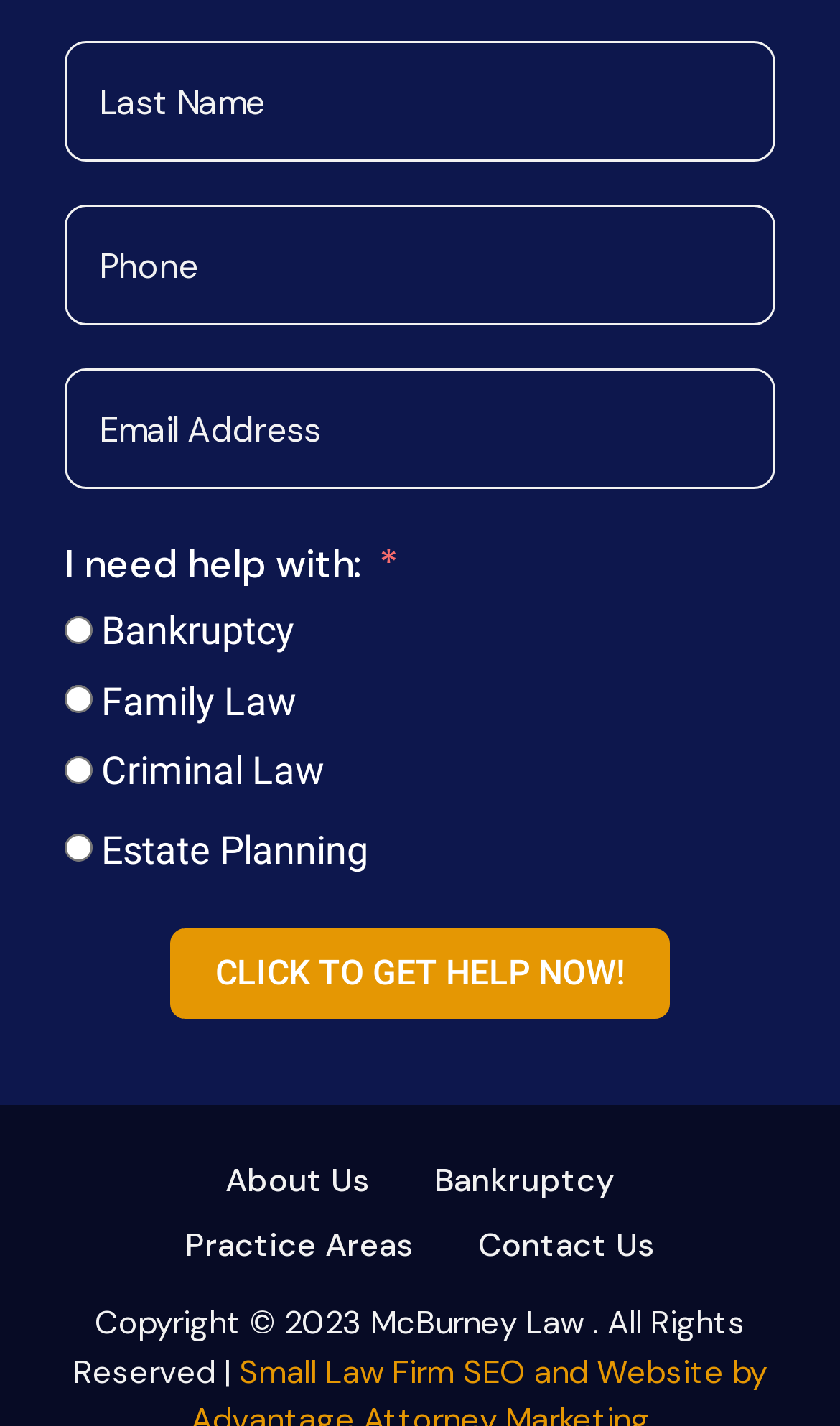Locate the bounding box coordinates of the element to click to perform the following action: 'Watch the Videos'. The coordinates should be given as four float values between 0 and 1, in the form of [left, top, right, bottom].

None